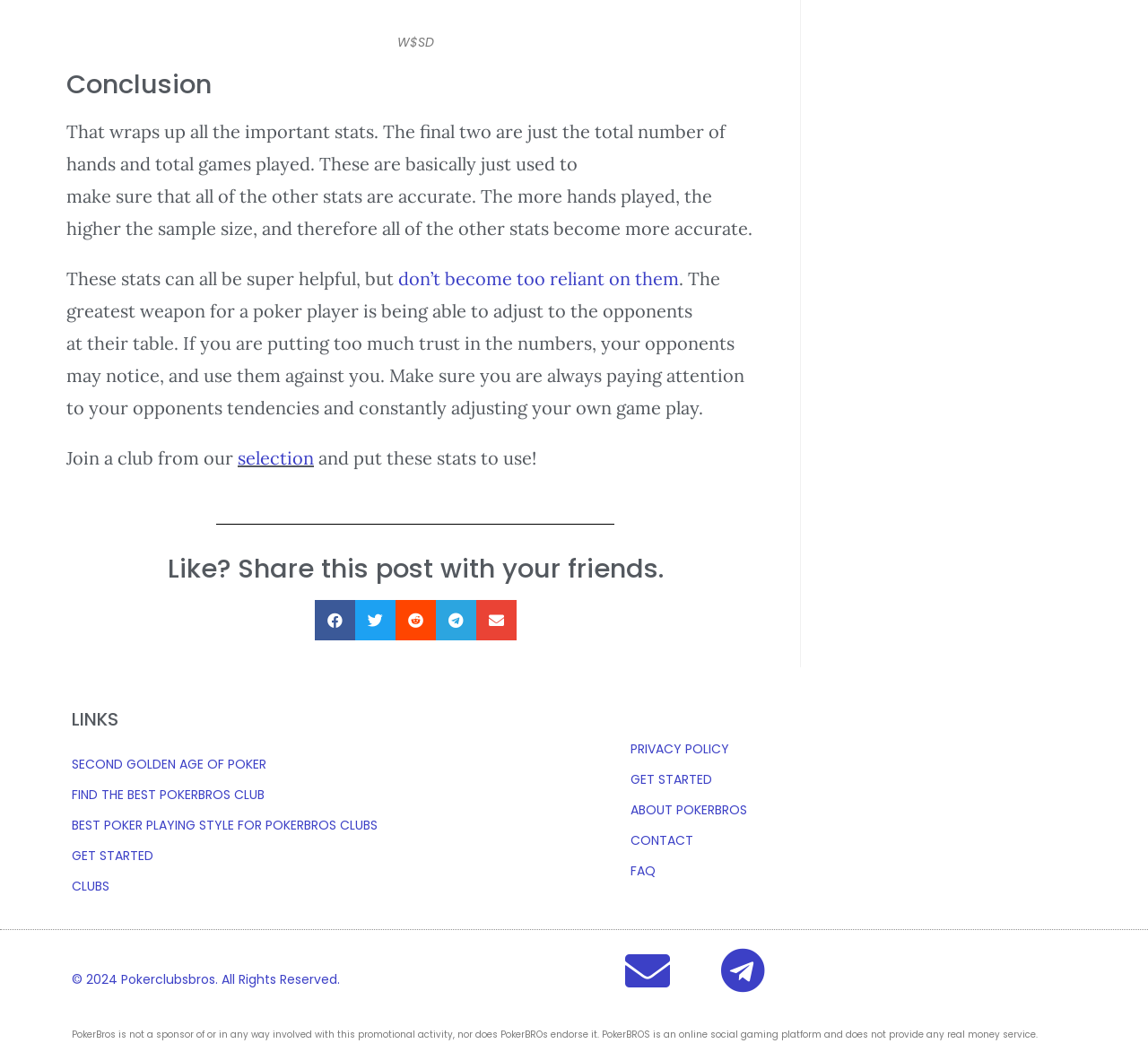What is the last sentence of the main content?
Can you give a detailed and elaborate answer to the question?

The main content area of the webpage contains several paragraphs of text. The last sentence of the main content is located at the bottom of the content area, with a bounding box coordinate of [0.058, 0.377, 0.613, 0.398]. The text content of this sentence is 'Make sure you are always paying attention to your opponents tendencies and constantly adjusting your own game play.'